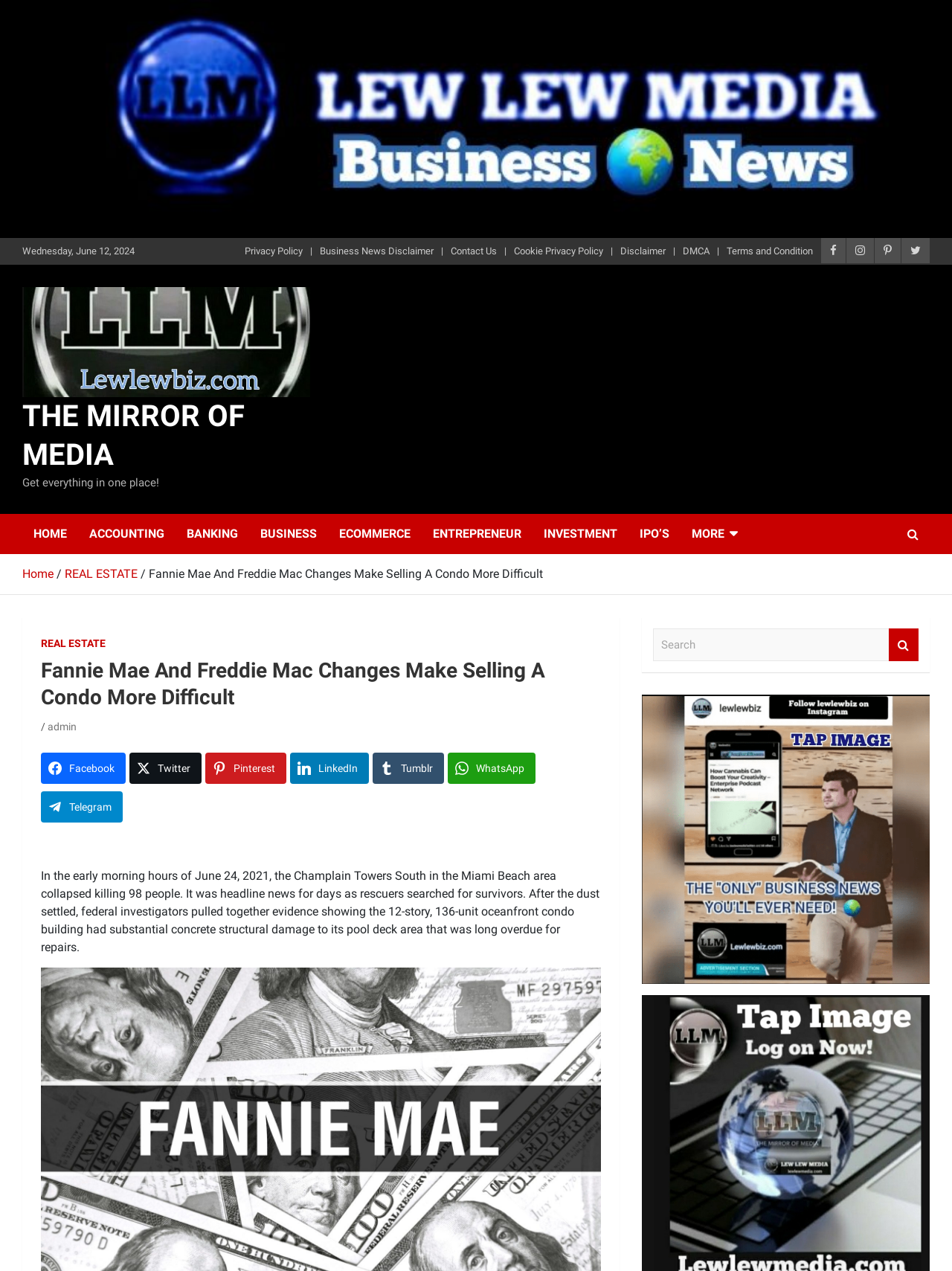What is the name of the condo building that collapsed?
Using the image as a reference, give a one-word or short phrase answer.

Champlain Towers South